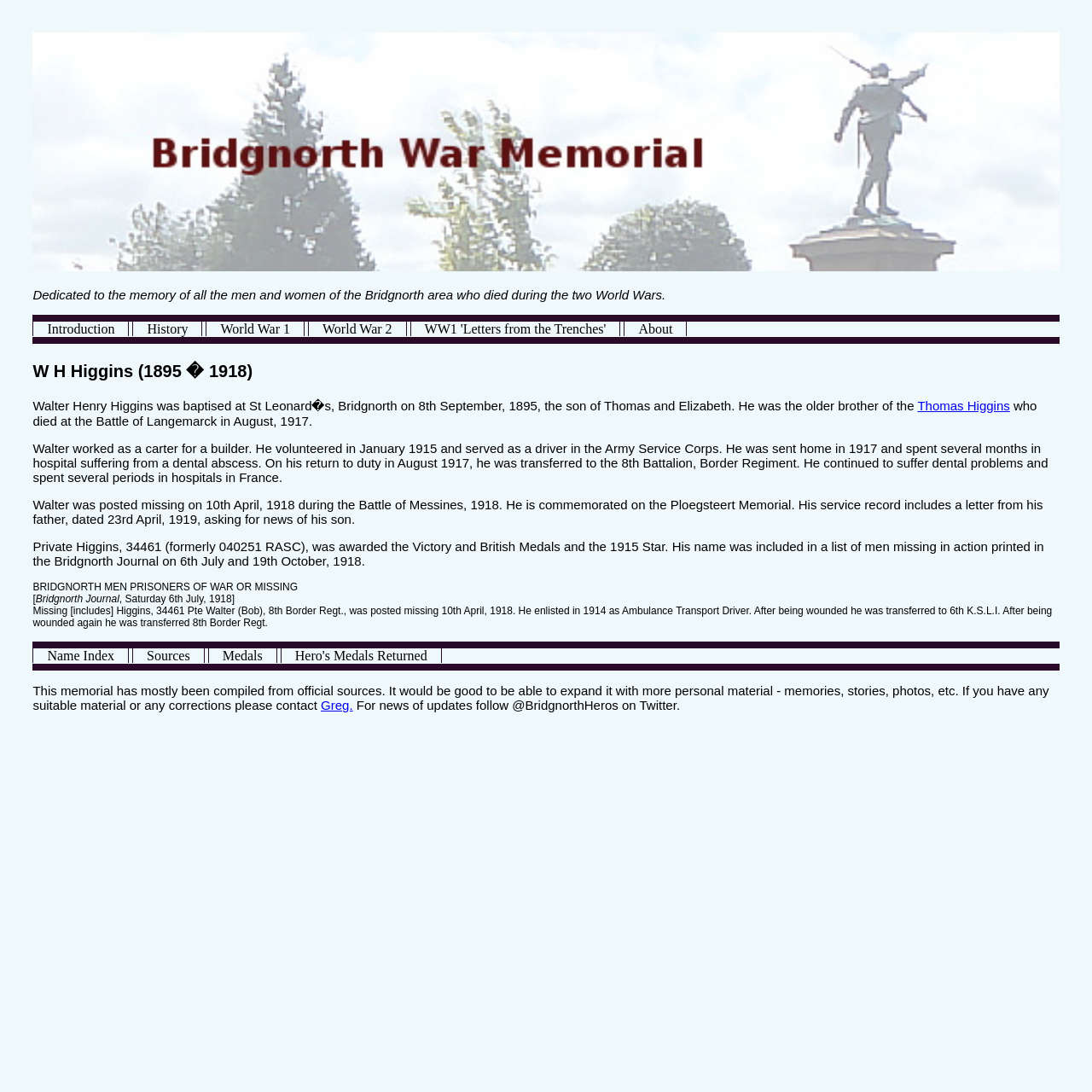Find and provide the bounding box coordinates for the UI element described here: "About". The coordinates should be given as four float numbers between 0 and 1: [left, top, right, bottom].

[0.572, 0.291, 0.628, 0.311]